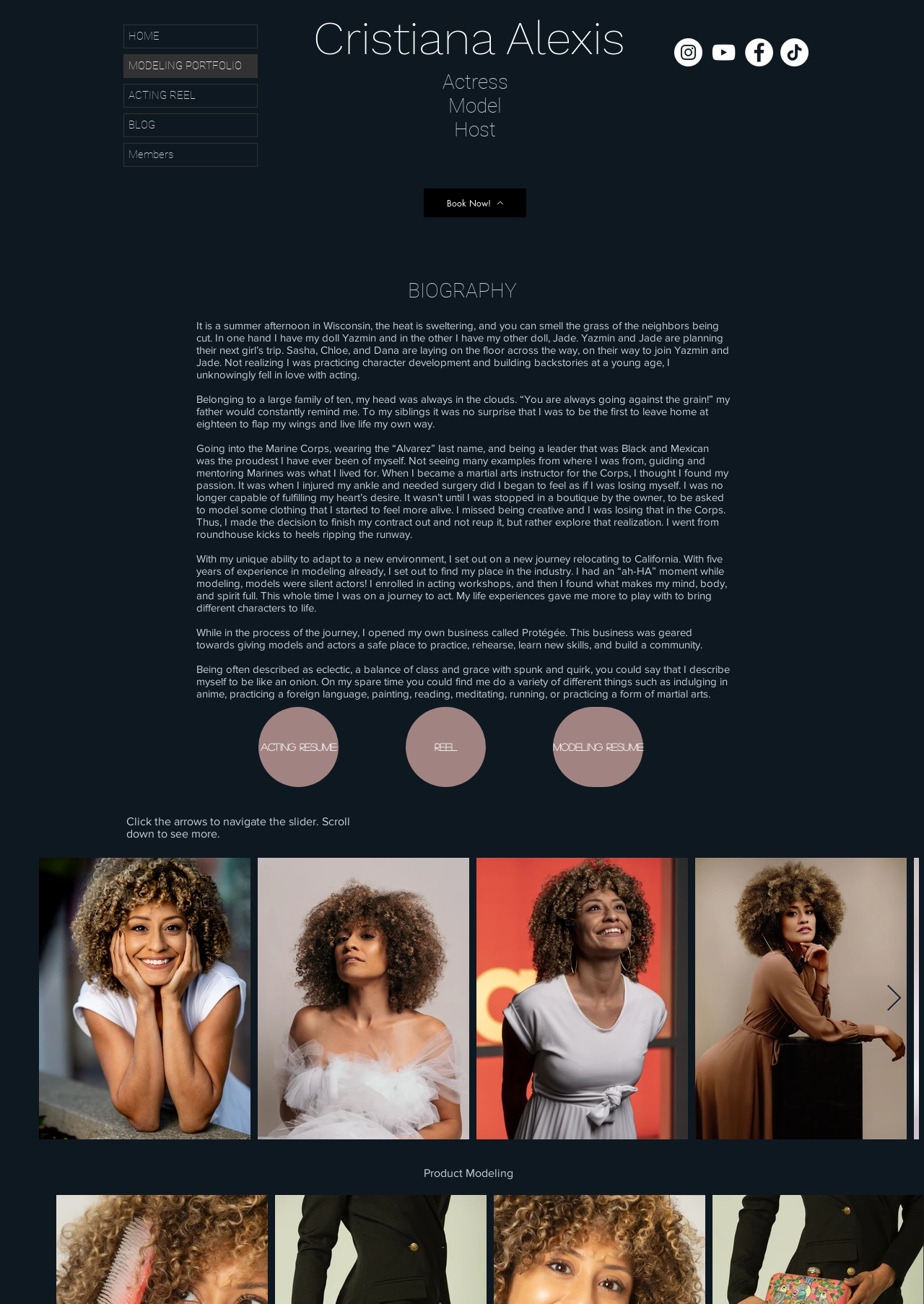Please find the bounding box coordinates of the element that needs to be clicked to perform the following instruction: "Check out Cristiana Alexis's acting reel". The bounding box coordinates should be four float numbers between 0 and 1, represented as [left, top, right, bottom].

[0.439, 0.542, 0.526, 0.604]